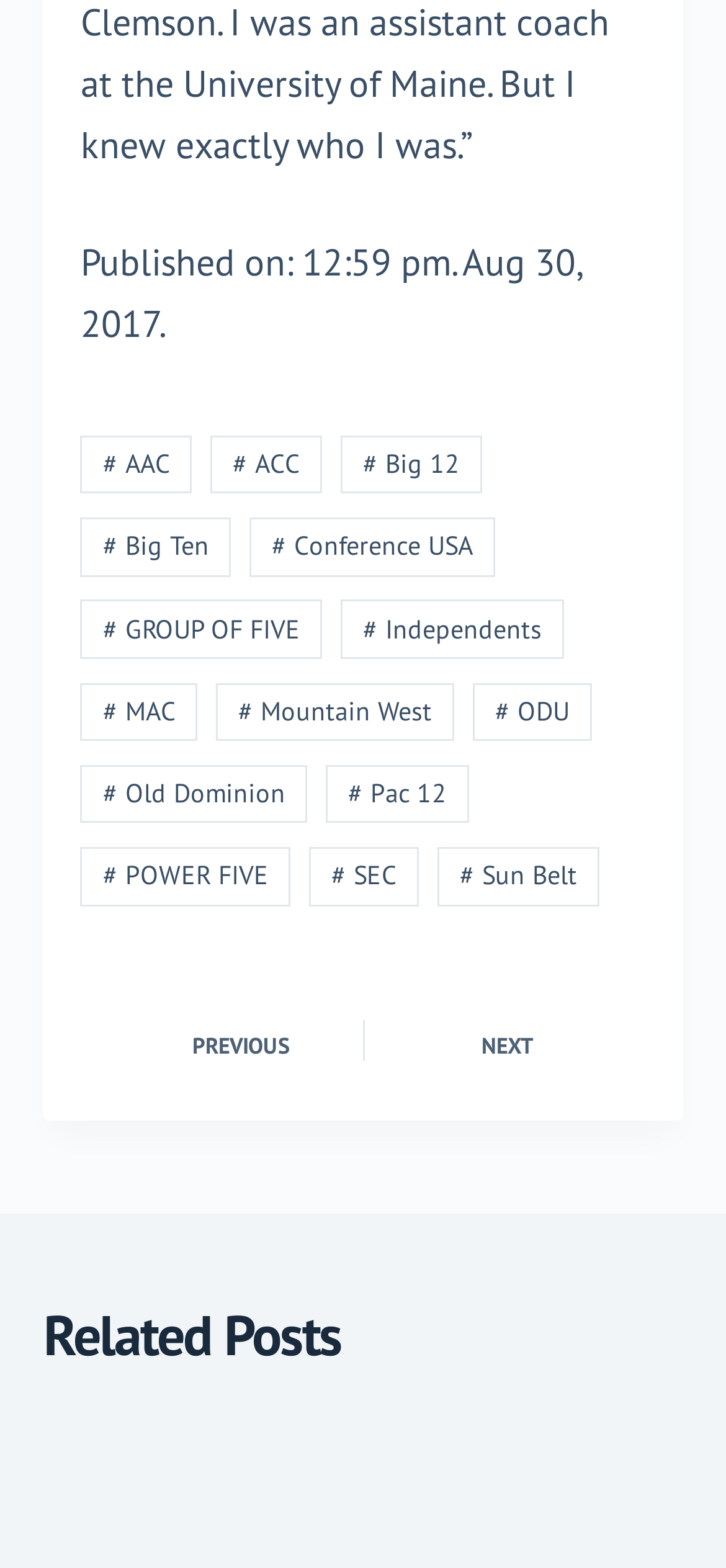Locate the bounding box coordinates of the element I should click to achieve the following instruction: "Go to the Old Dominion page".

[0.111, 0.488, 0.424, 0.525]